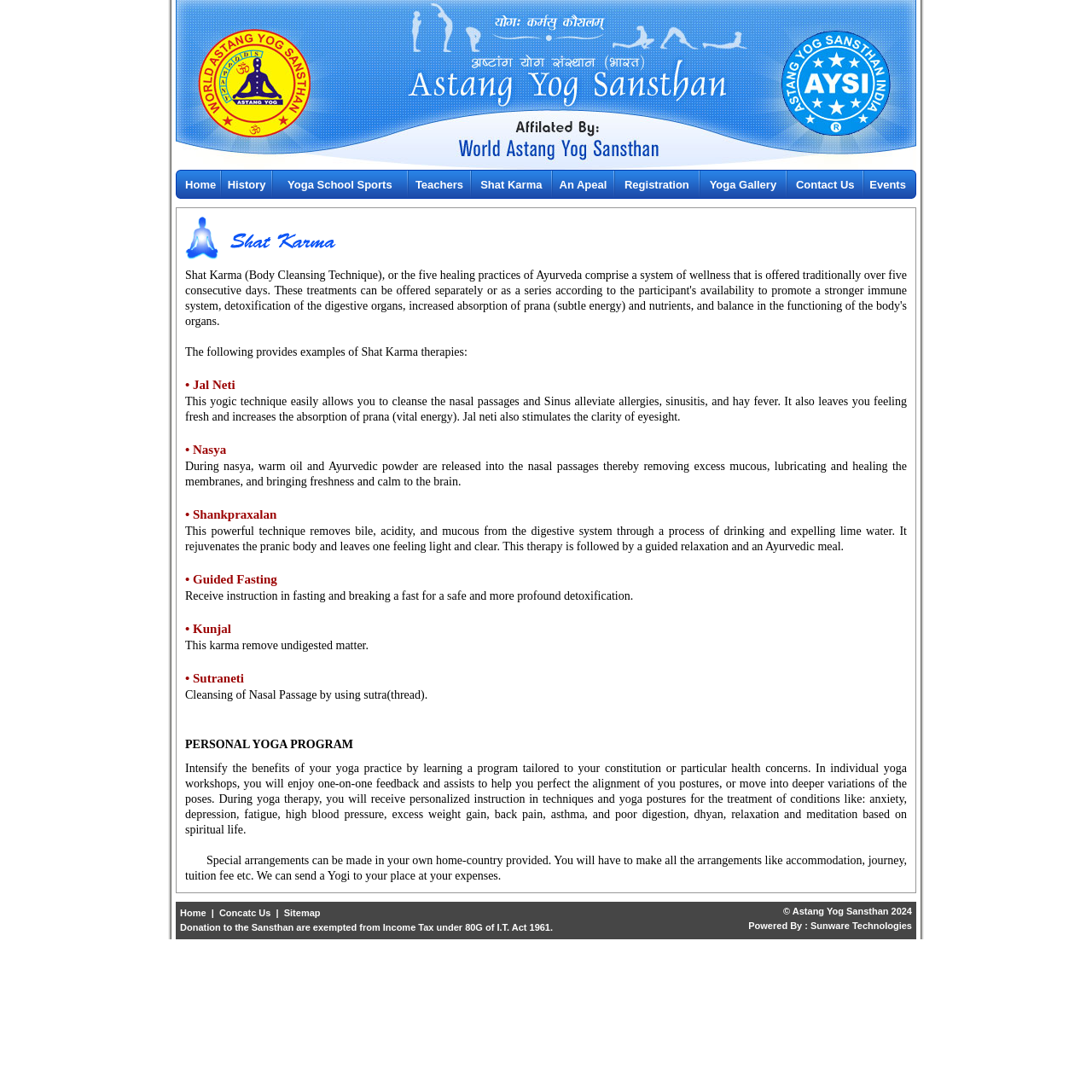Answer the question in one word or a short phrase:
What is the name of the yoga institute?

Astang Yog Sansthan